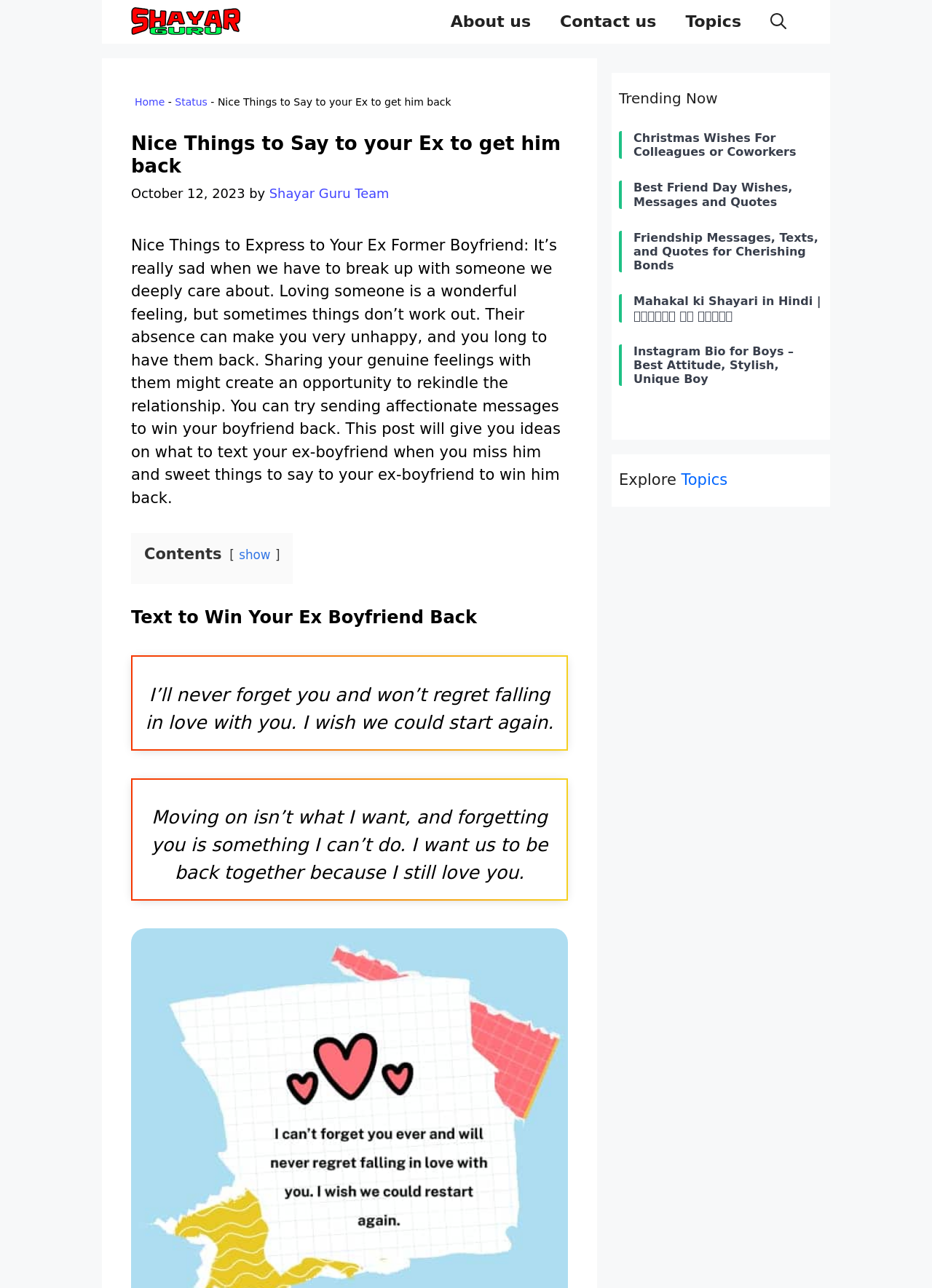Identify the bounding box coordinates of the region I need to click to complete this instruction: "Go to the 'About us' page".

[0.468, 0.0, 0.585, 0.034]